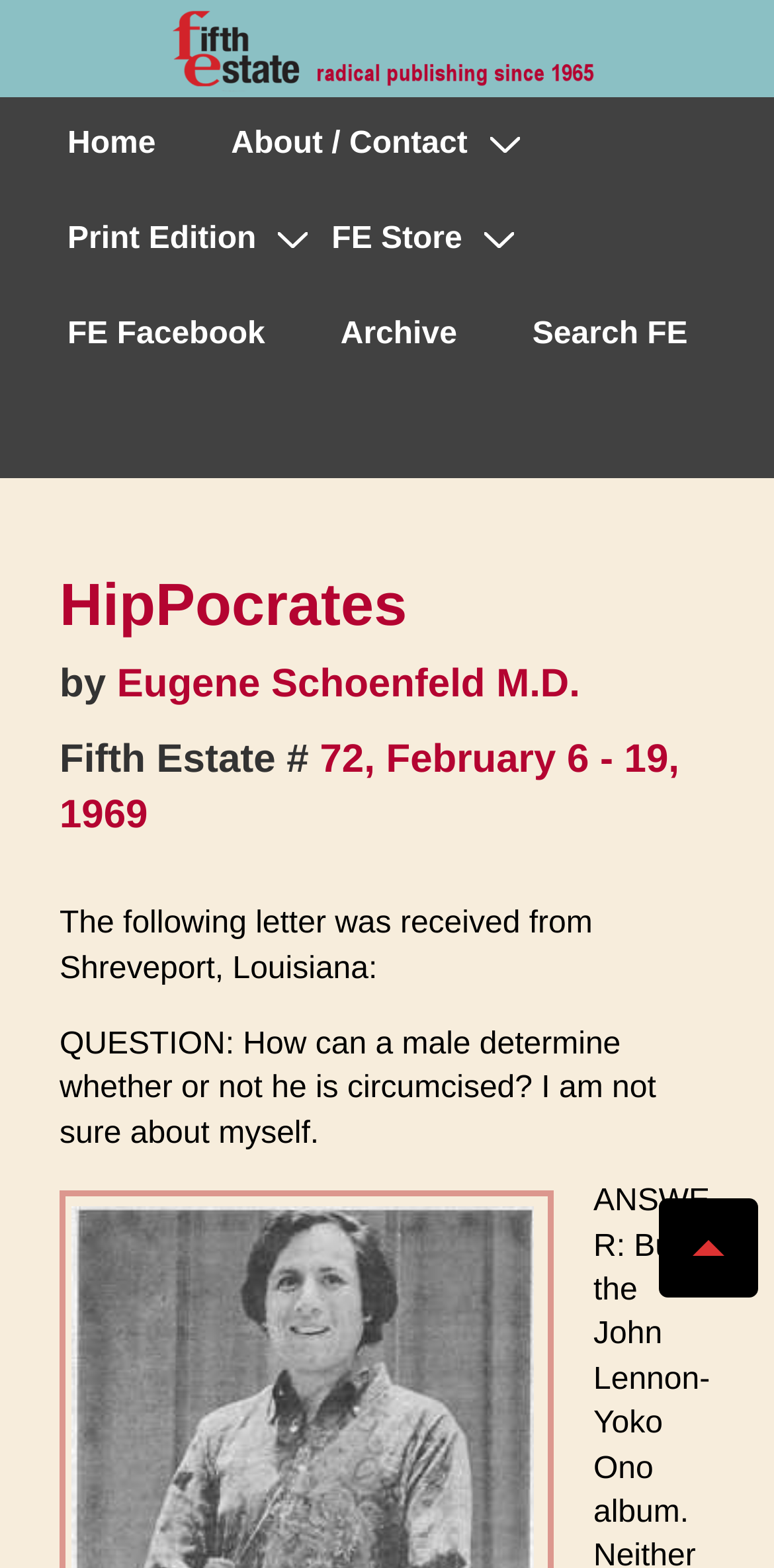What is the name of the magazine?
Utilize the image to construct a detailed and well-explained answer.

The name of the magazine can be found in the logo at the top of the page, which is described as 'Fifth Estate logo, initials red, other letters black. Tagline, Radical publishing since 1965, all red. Entire header against a blue background.'